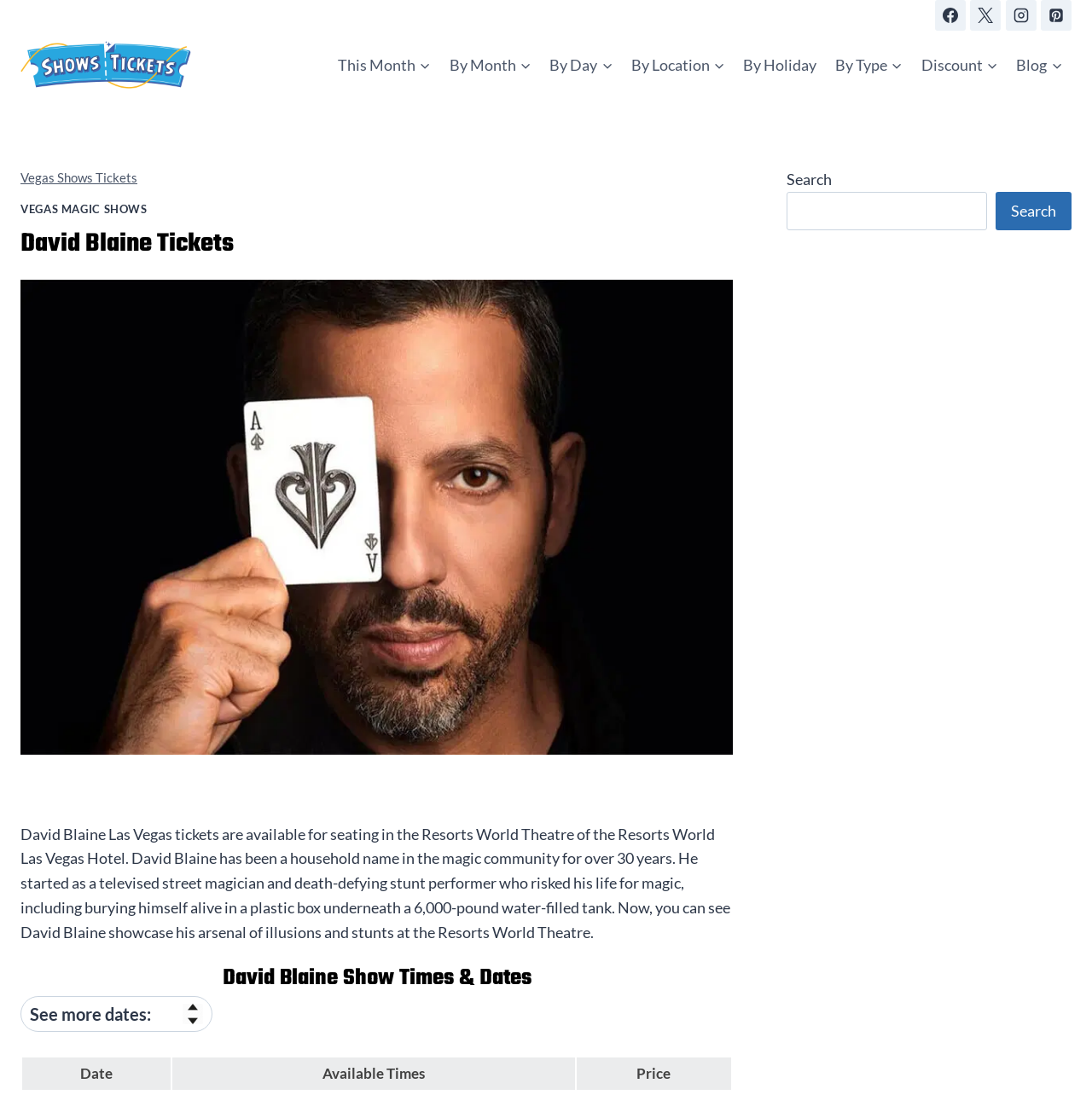Using the information from the screenshot, answer the following question thoroughly:
What is the name of the magician performing at the Resorts World Theatre?

The webpage is about buying tickets for a magic show, and the heading 'David Blaine Tickets' suggests that the magician performing at the Resorts World Theatre is David Blaine.